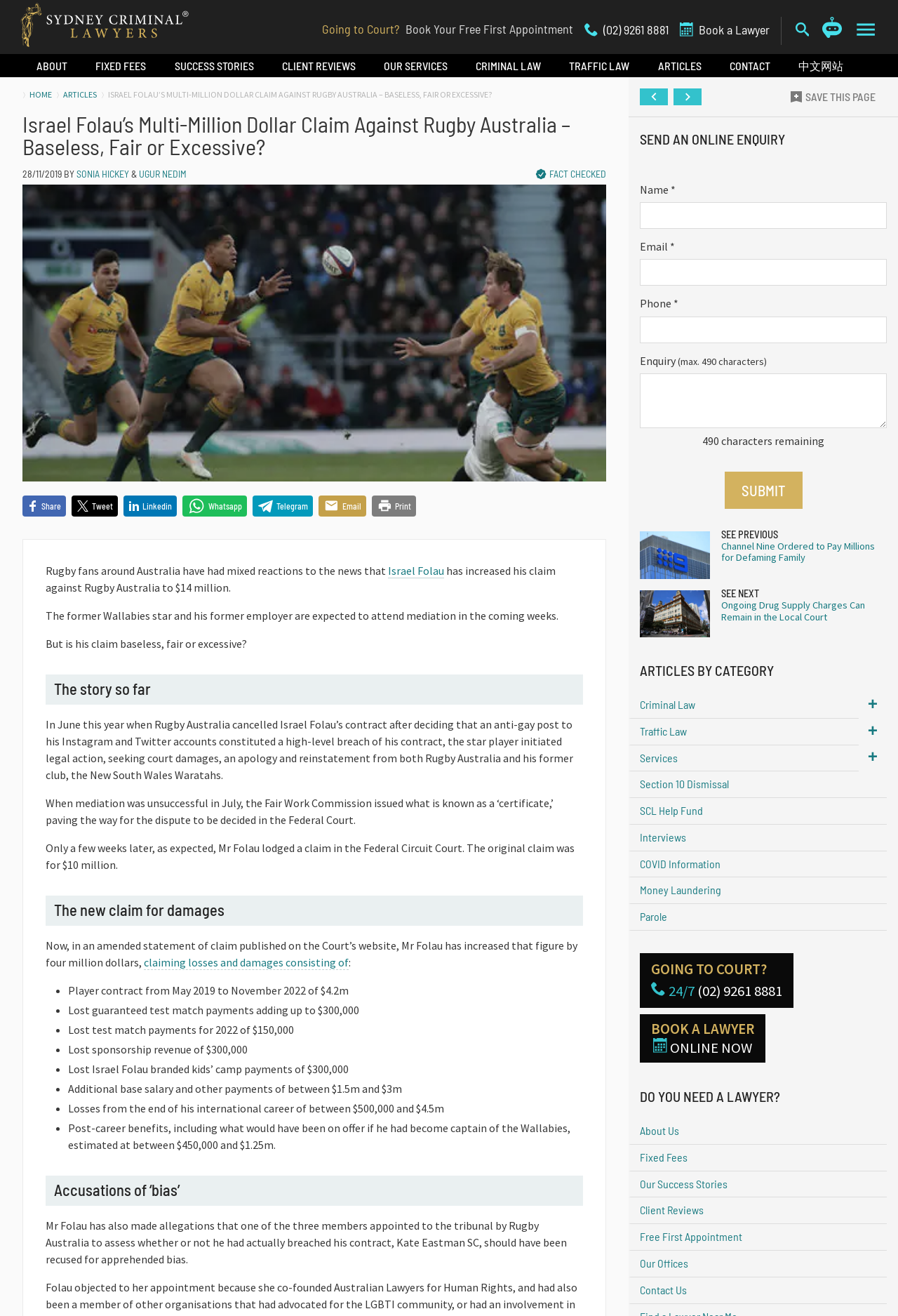Predict the bounding box of the UI element that fits this description: "Our Success Stories".

[0.7, 0.89, 0.988, 0.91]